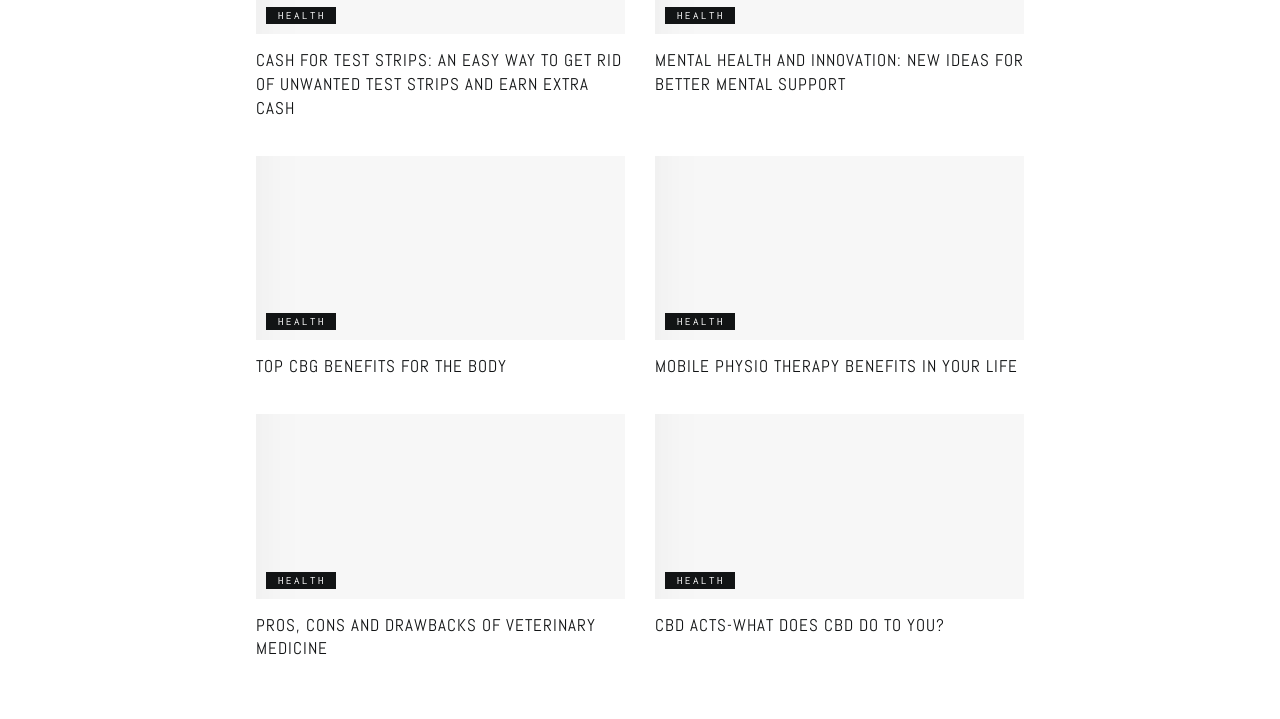Please identify the bounding box coordinates of the element that needs to be clicked to perform the following instruction: "Read about 'TOP CBG BENEFITS FOR THE BODY'".

[0.2, 0.494, 0.488, 0.527]